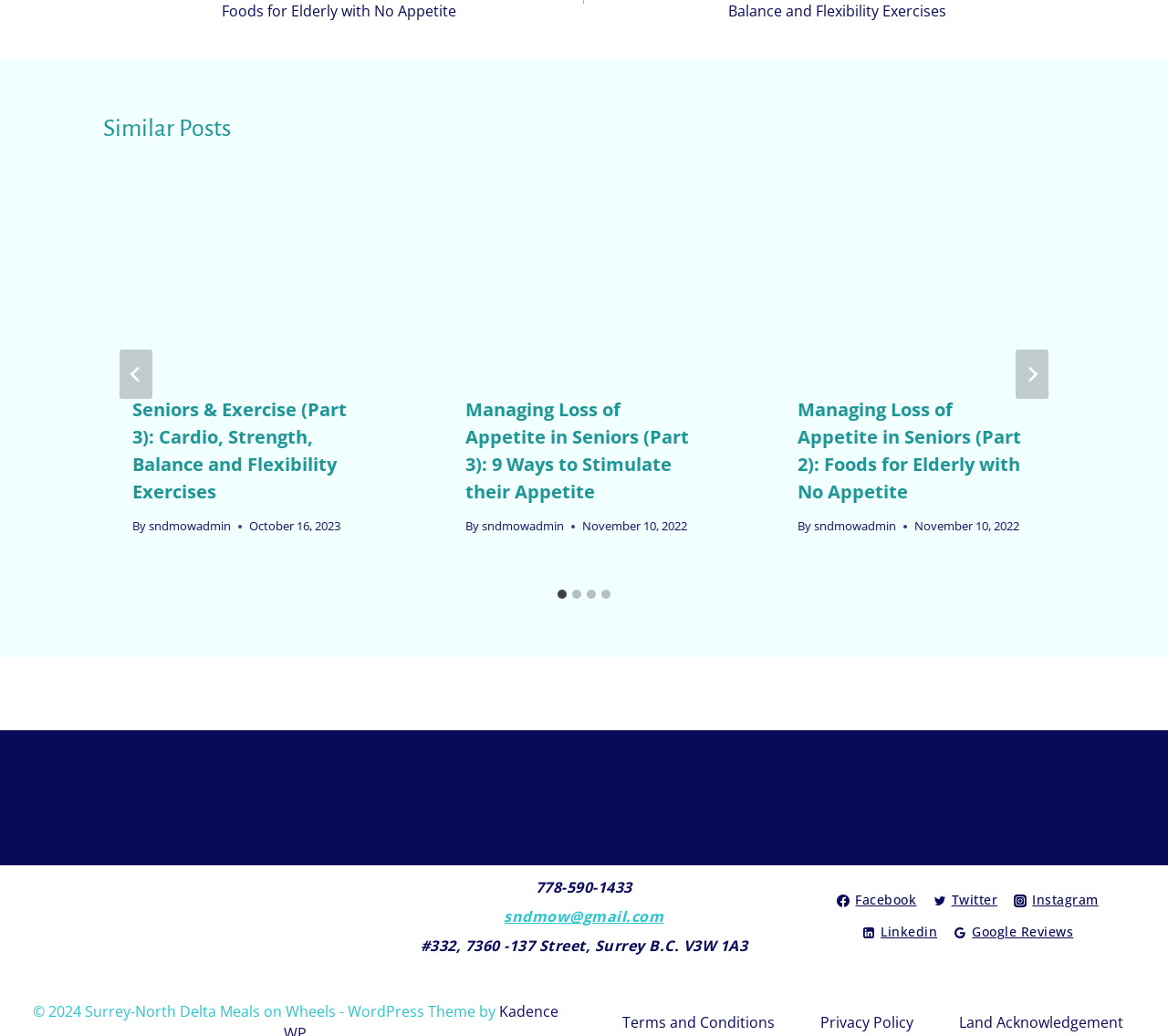Specify the bounding box coordinates of the region I need to click to perform the following instruction: "Check 'Sale price' of 'King Tone Guitar Switch Blues'". The coordinates must be four float numbers in the range of 0 to 1, i.e., [left, top, right, bottom].

None